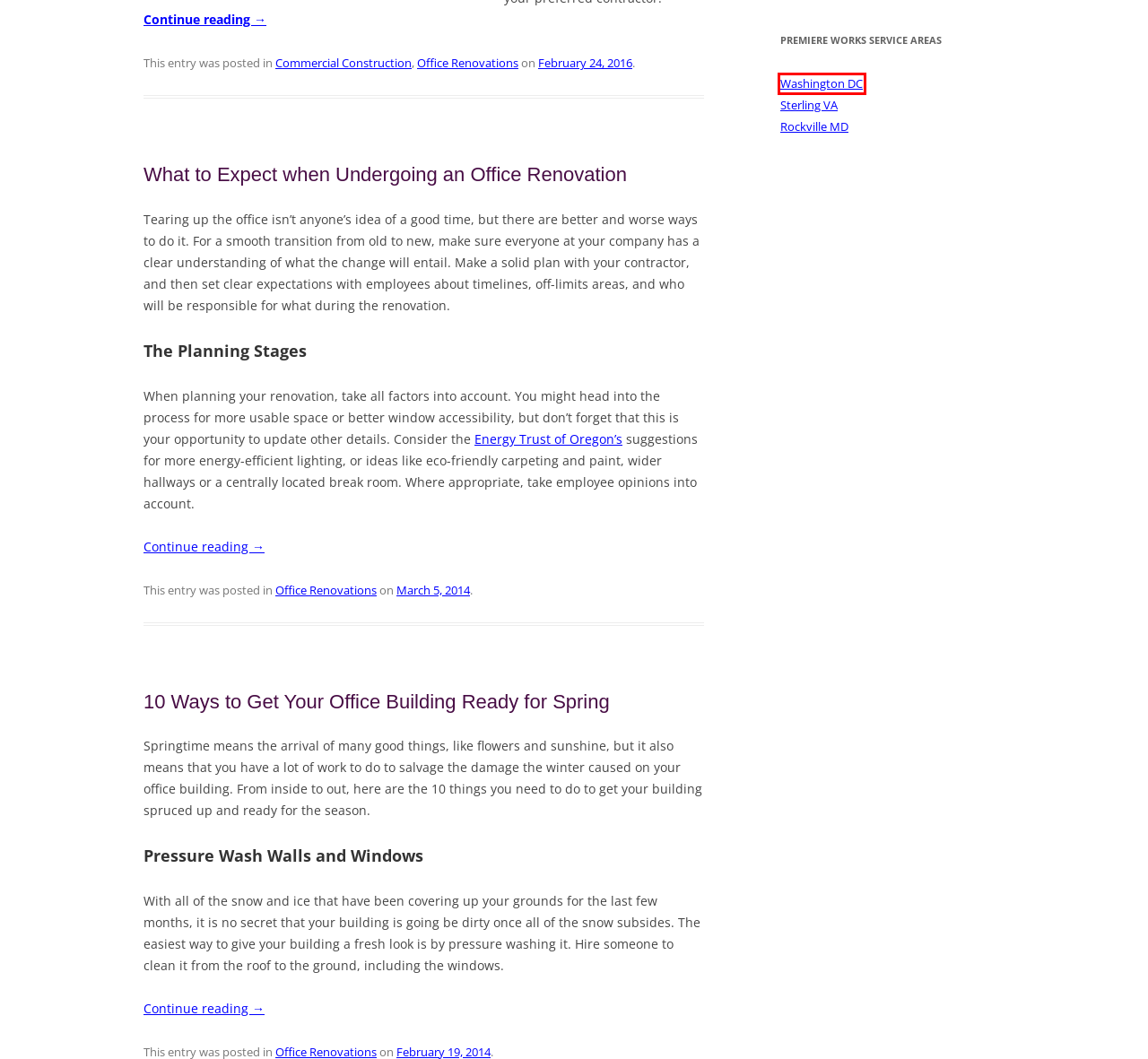You are given a screenshot of a webpage with a red rectangle bounding box around a UI element. Select the webpage description that best matches the new webpage after clicking the element in the bounding box. Here are the candidates:
A. What to Expect when Undergoing an Office Renovation | Premiere Works
B. Premiere Works |Commercial Facility Maintenance Services MD/DC/VA
C. Commercial Construction Archives |Premiere Works
D. Sterling Commercial General Contractor and Handyman
E. Washington, DC General Contractor Services
F. 10 Ways to Get Your Office Building Ready for Spring | Premiere Works
G. Office Renovation Washington DC, Office Remodeling
H. Commercial General Contractor / Handyman Rockville MD

E